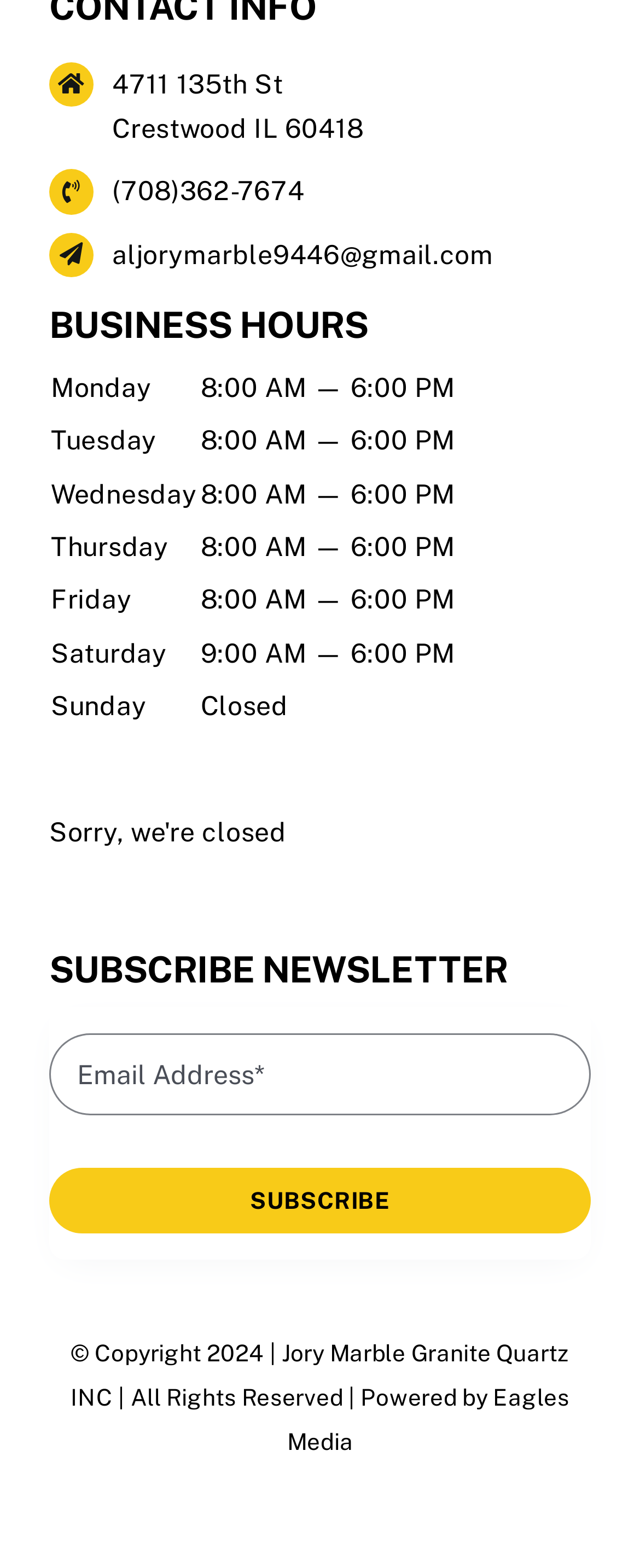Determine the bounding box for the described HTML element: "Jory Marble Granite Quartz INC". Ensure the coordinates are four float numbers between 0 and 1 in the format [left, top, right, bottom].

[0.11, 0.855, 0.89, 0.9]